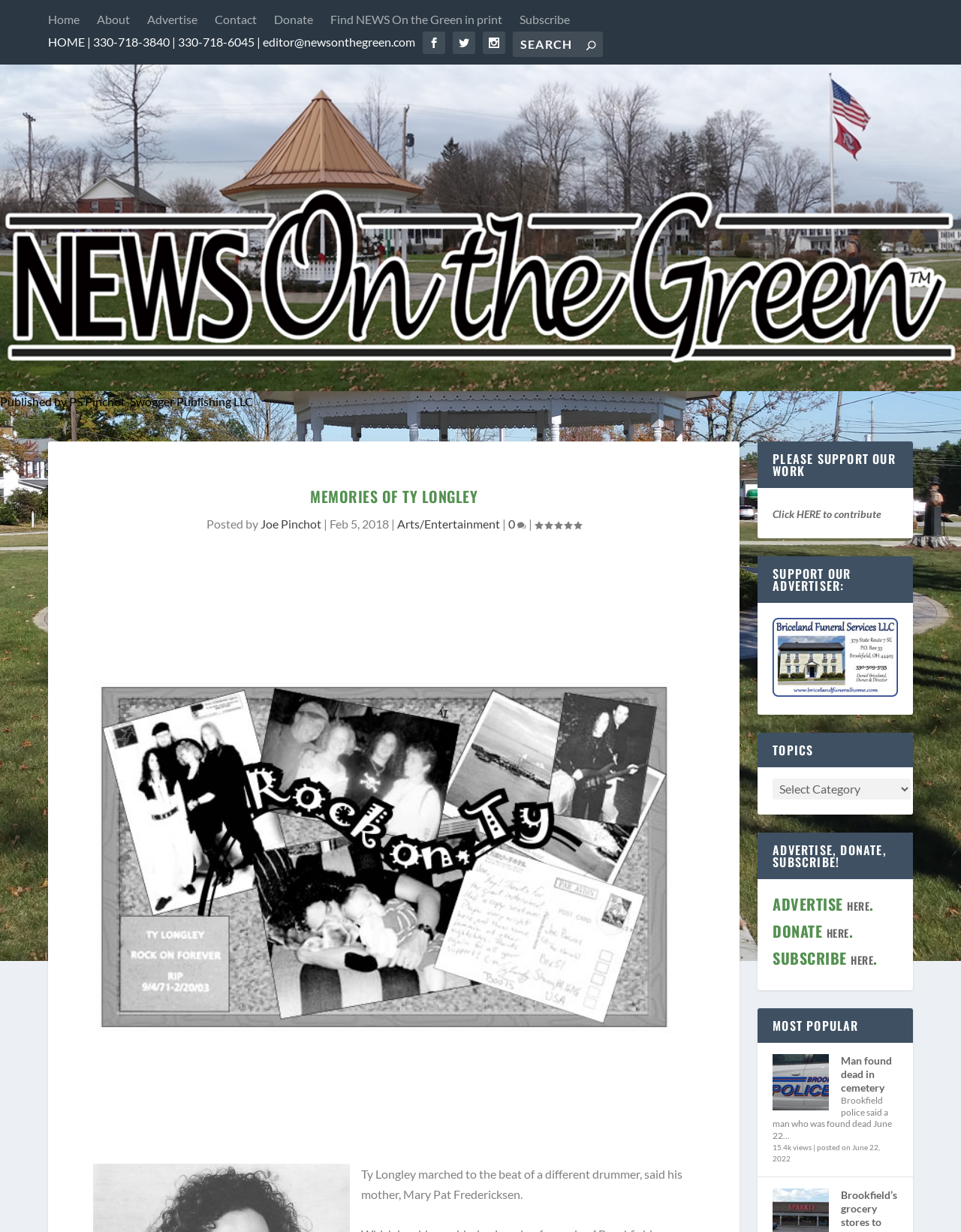Find the bounding box coordinates for the area you need to click to carry out the instruction: "Read Memories of Ty Longley article". The coordinates should be four float numbers between 0 and 1, indicated as [left, top, right, bottom].

[0.097, 0.395, 0.723, 0.417]